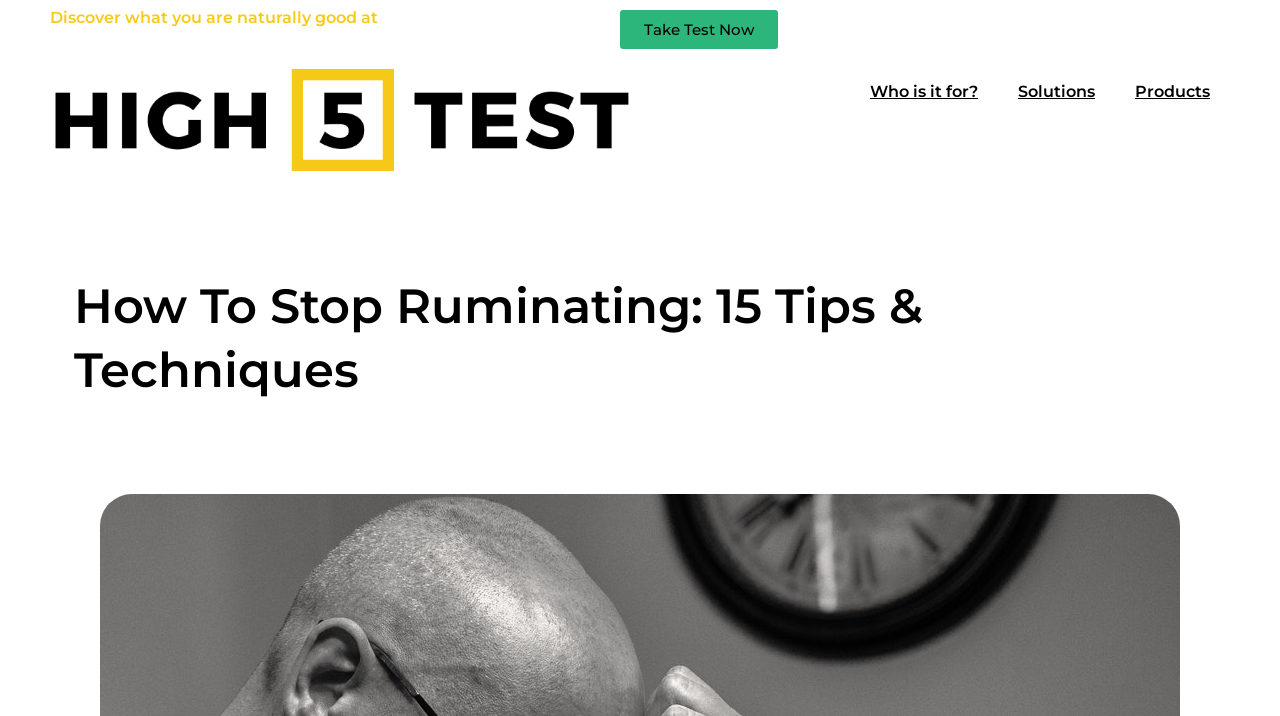Given the description "Solutions", provide the bounding box coordinates of the corresponding UI element.

[0.78, 0.096, 0.871, 0.161]